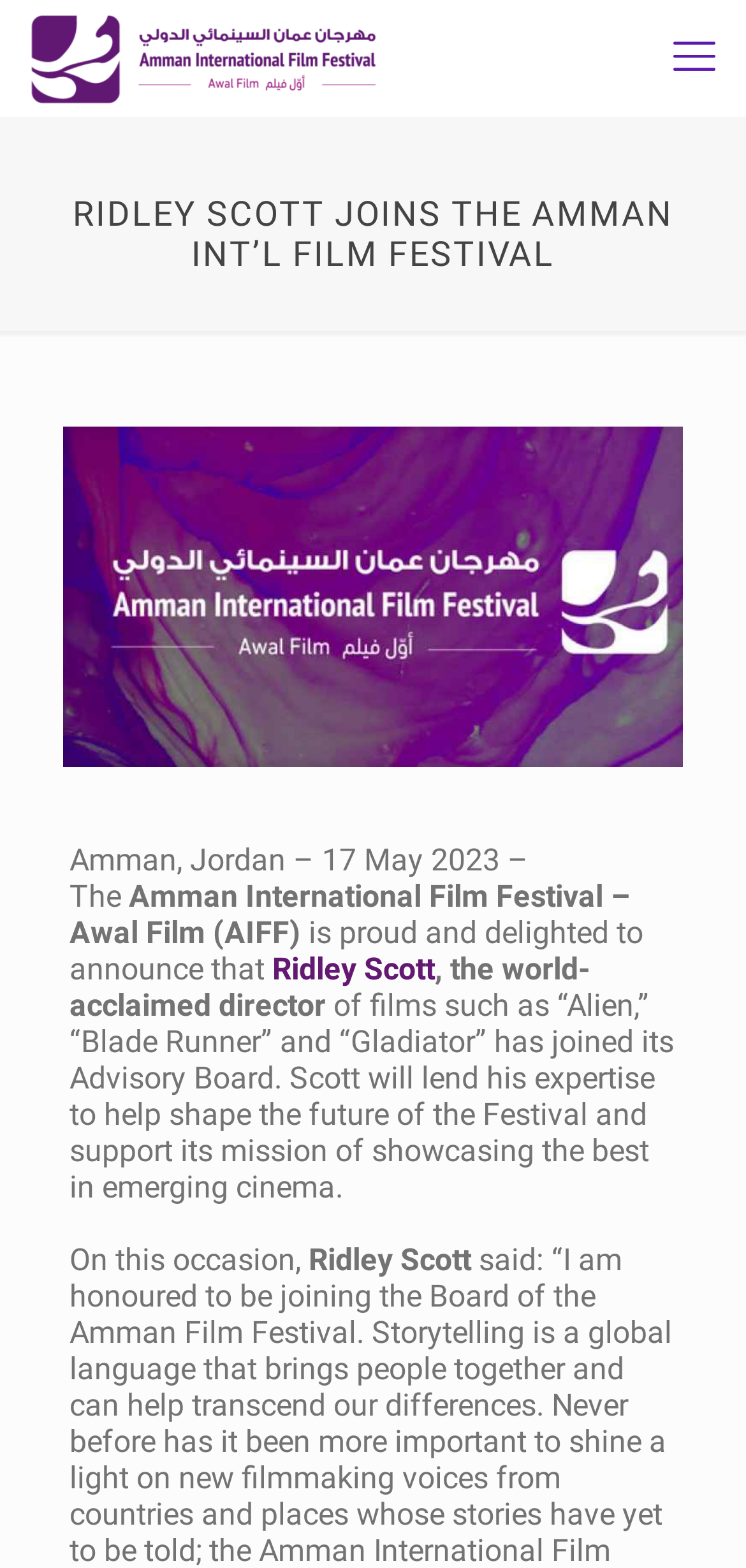Please find the top heading of the webpage and generate its text.

RIDLEY SCOTT JOINS THE AMMAN INT’L FILM FESTIVAL